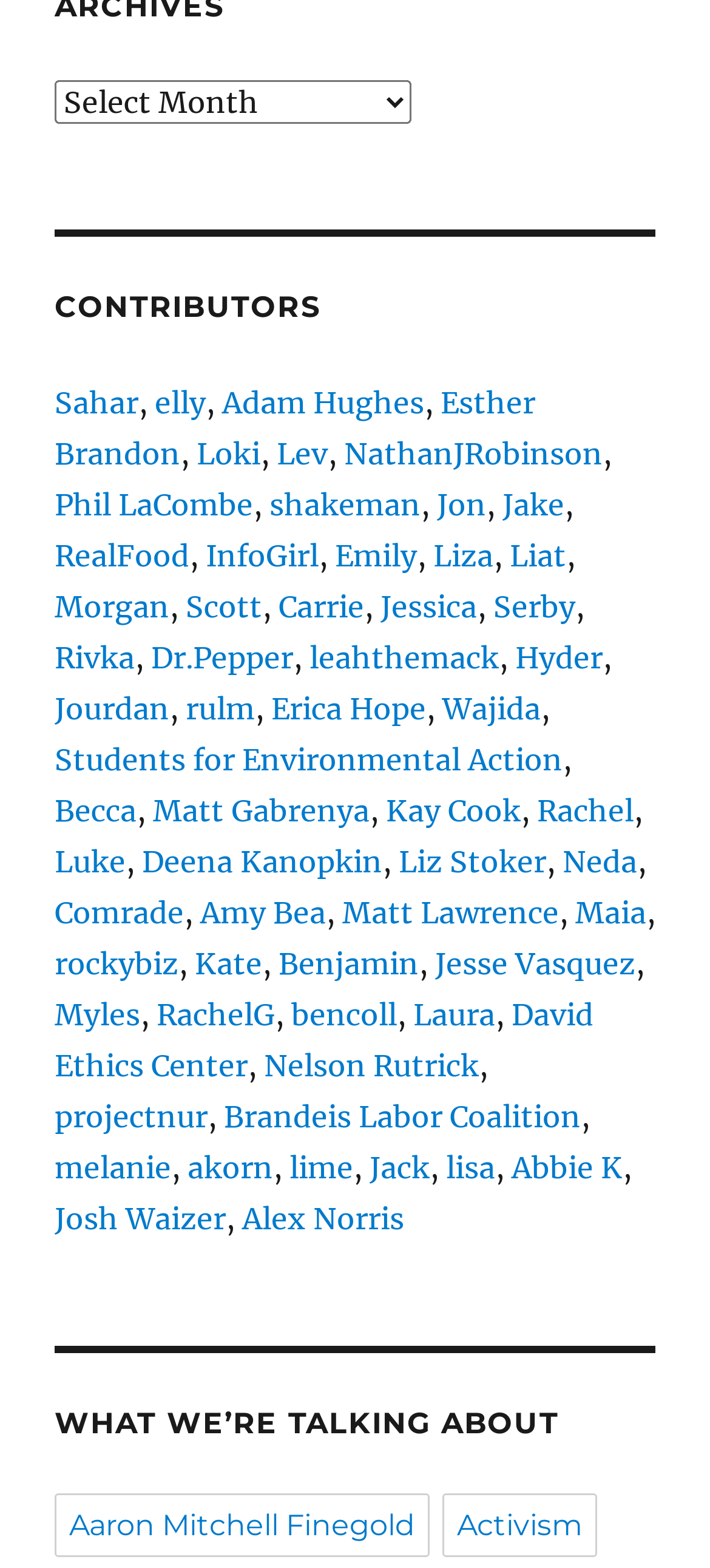Pinpoint the bounding box coordinates of the clickable element needed to complete the instruction: "Click on the contributor Sahar". The coordinates should be provided as four float numbers between 0 and 1: [left, top, right, bottom].

[0.077, 0.245, 0.195, 0.268]